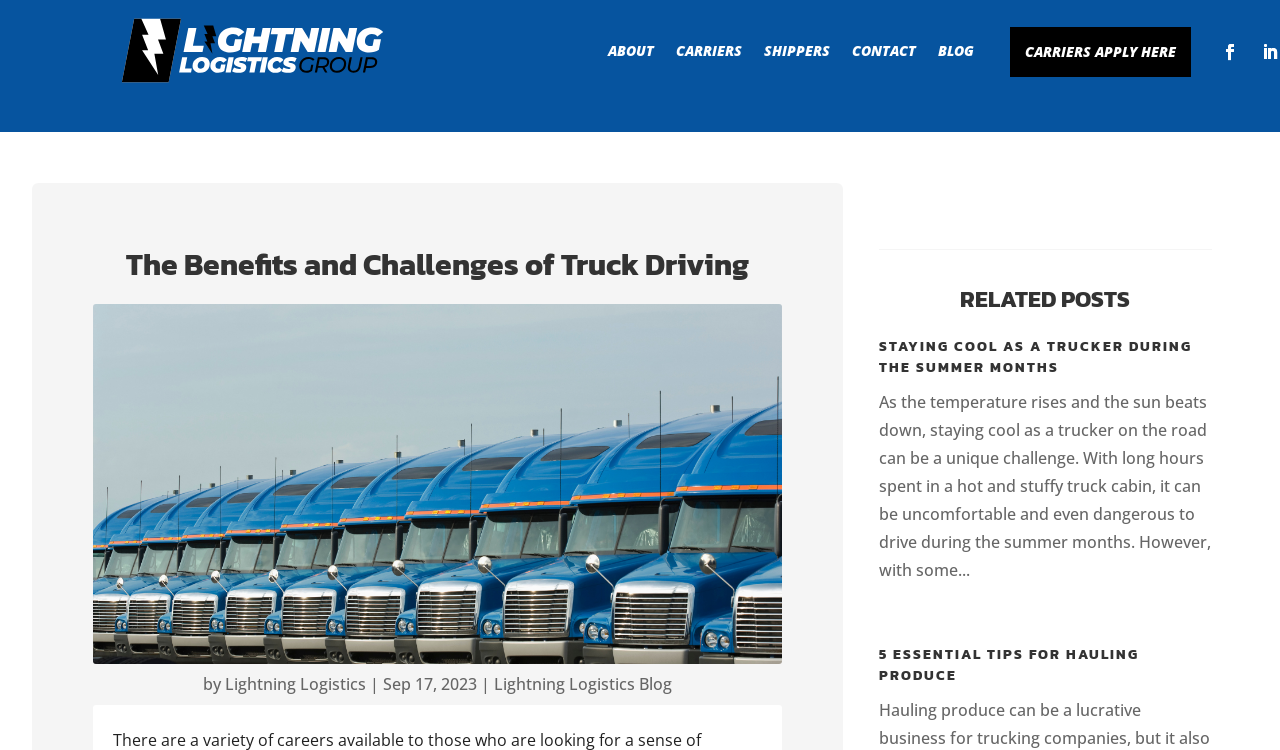Pinpoint the bounding box coordinates of the element you need to click to execute the following instruction: "Check out the 'RELATED POSTS' section". The bounding box should be represented by four float numbers between 0 and 1, in the format [left, top, right, bottom].

[0.687, 0.375, 0.946, 0.435]